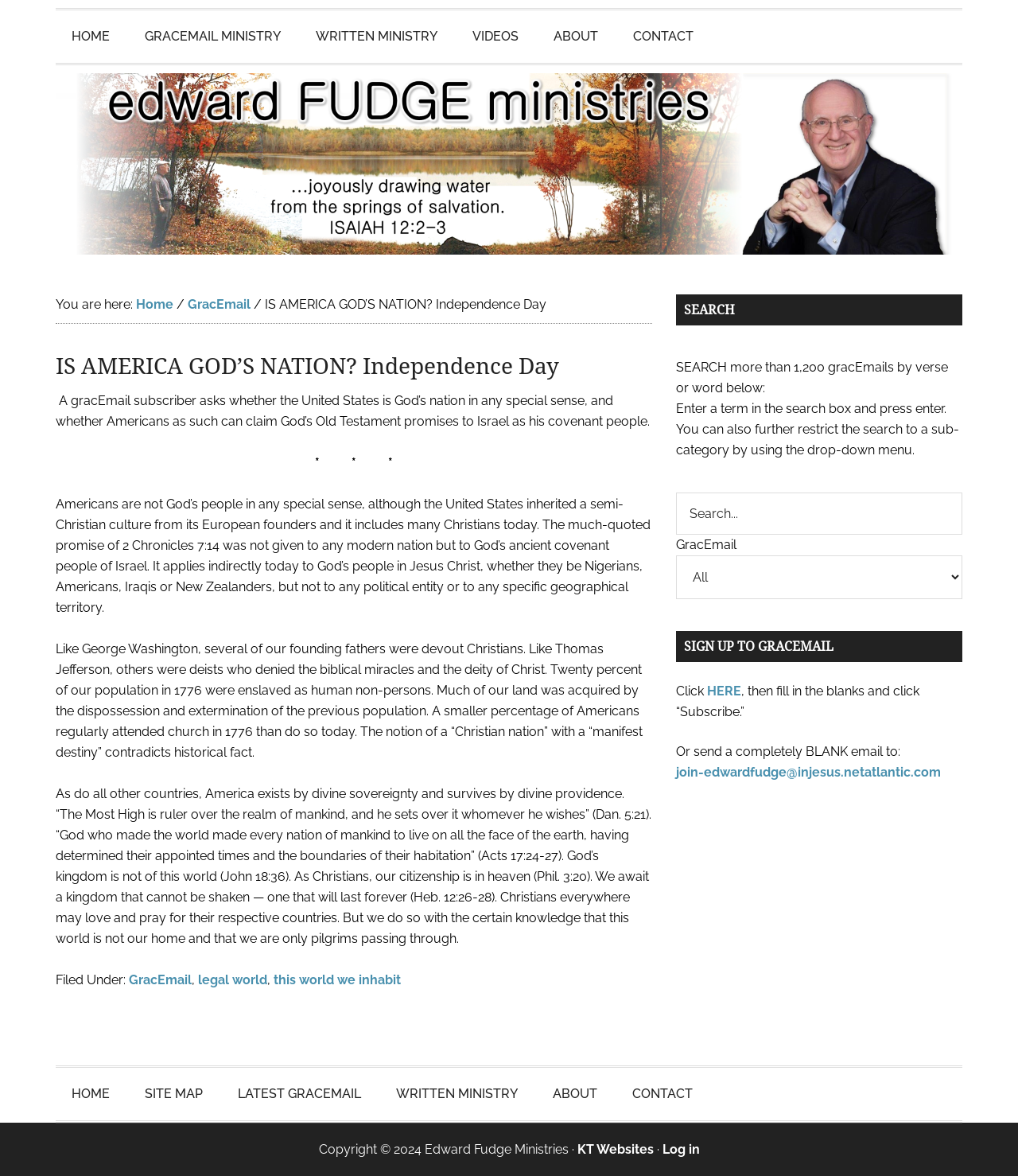Please locate the bounding box coordinates of the region I need to click to follow this instruction: "Search for a term".

[0.664, 0.419, 0.945, 0.455]